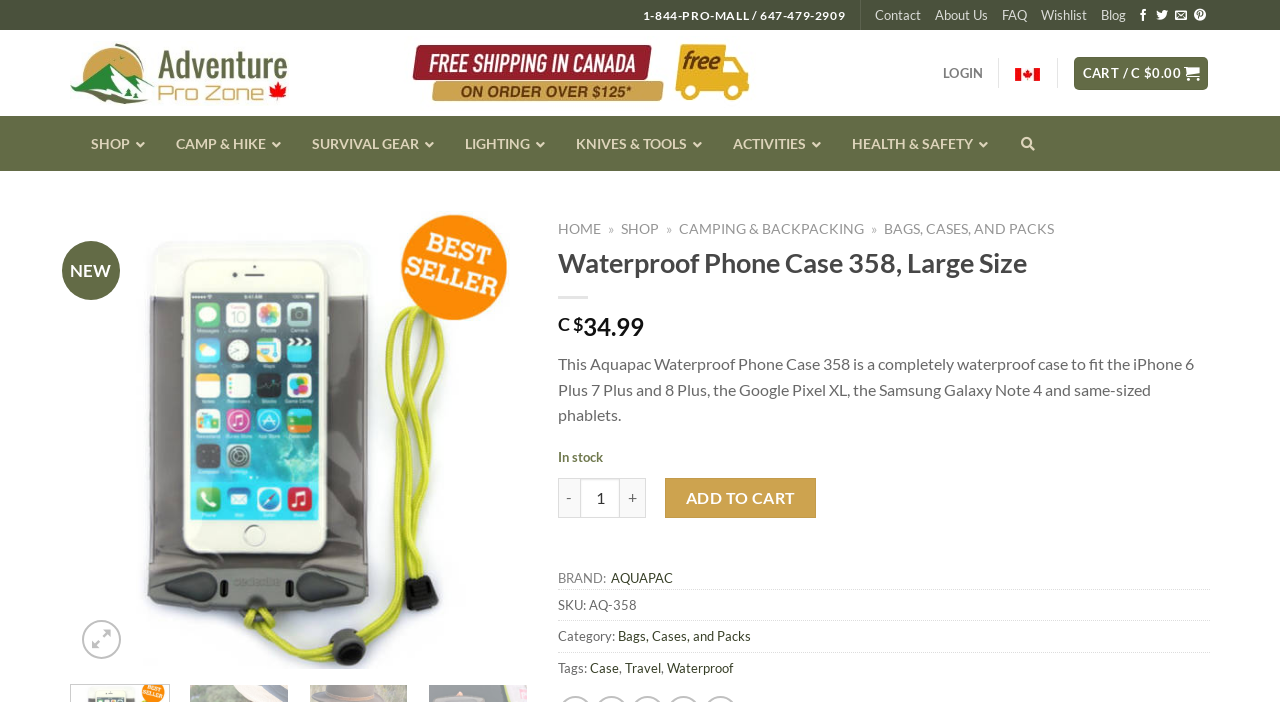Find the bounding box coordinates of the element you need to click on to perform this action: 'Contact us'. The coordinates should be represented by four float values between 0 and 1, in the format [left, top, right, bottom].

[0.684, 0.0, 0.72, 0.043]